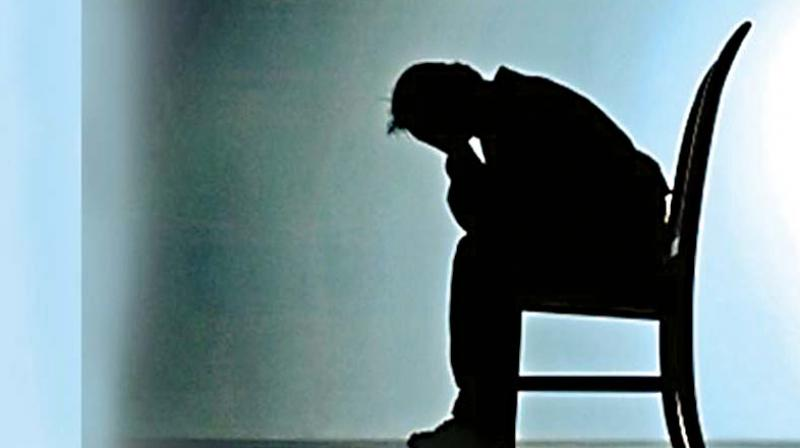Describe all elements and aspects of the image.

The image depicts a silhouette of a person sitting alone on a chair, with their head resting in their hands. This poignant representation captures feelings of sadness and despair, often associated with mental health struggles such as depression and anxiety. The soft, muted background emphasizes the isolation and emotional weight carried by the individual. The absence of clear facial features further underscores the universal nature of these experiences, inviting viewers to reflect on the challenges faced by those dealing with mental health issues. This visual aligns with the article's theme, which explores the symptoms of depression and anxiety and offers insight into coping mechanisms for those affected by these conditions.